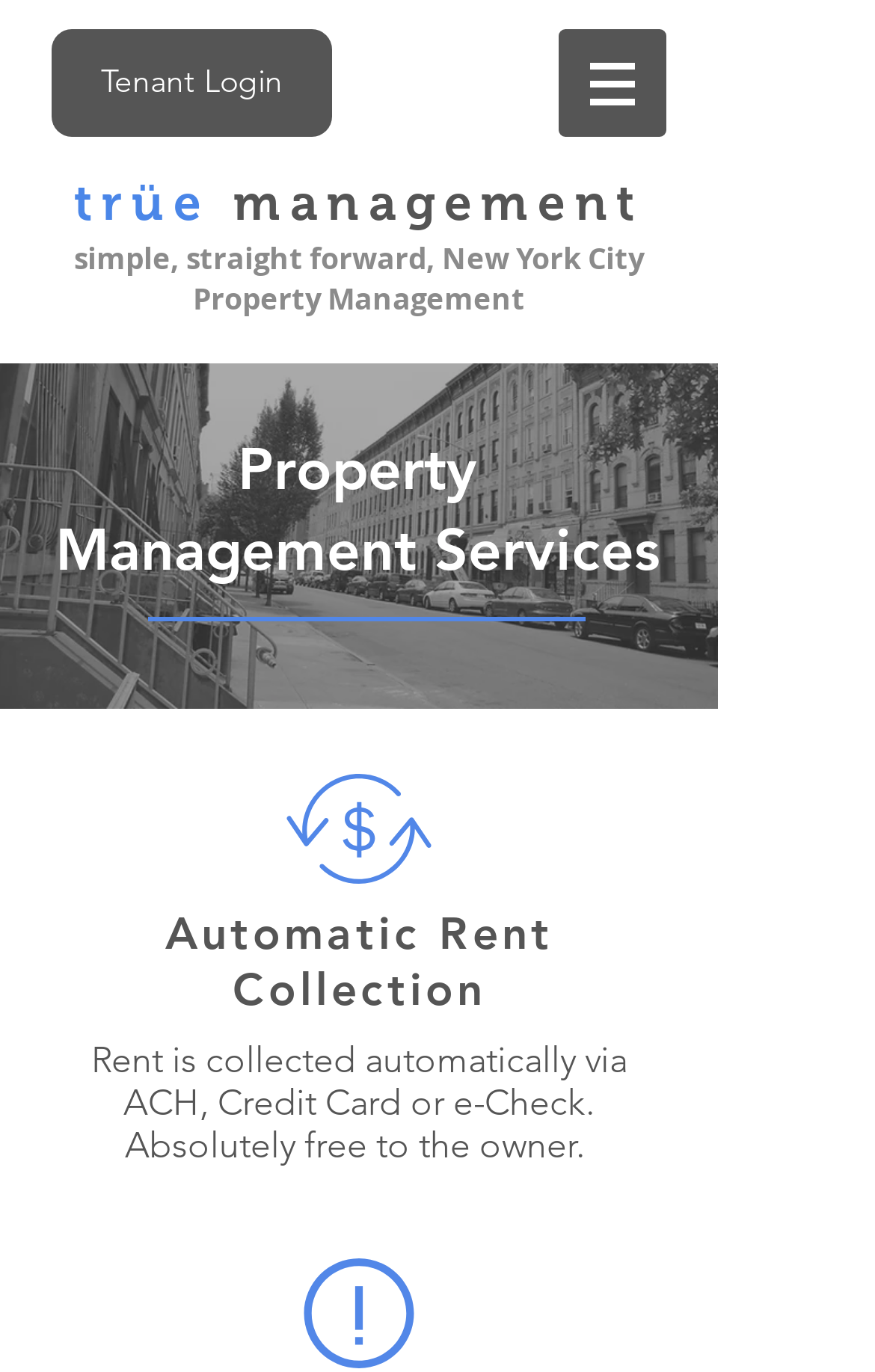Generate a comprehensive caption for the webpage you are viewing.

The webpage appears to be a property management services website. At the top left, there is a link to "Tenant Login". To the right of this link, there is a navigation menu labeled "Site" with a button that has a popup menu, accompanied by a small image.

Below these elements, there are two headings: "trüe management" and "simple, straight forward, New York City Property Management", both of which are also links. These headings are positioned near the top of the page, spanning almost the entire width.

Further down, there is a prominent heading "Property Management Services" that takes up a significant portion of the page. Below this heading, there is another heading "Automatic Rent Collection" followed by a paragraph of text that describes the automatic rent collection process, which is free for the owner.

The overall content of the webpage suggests that the company provides comprehensive property management services, including rent collection, and is targeting property owners in New York City.